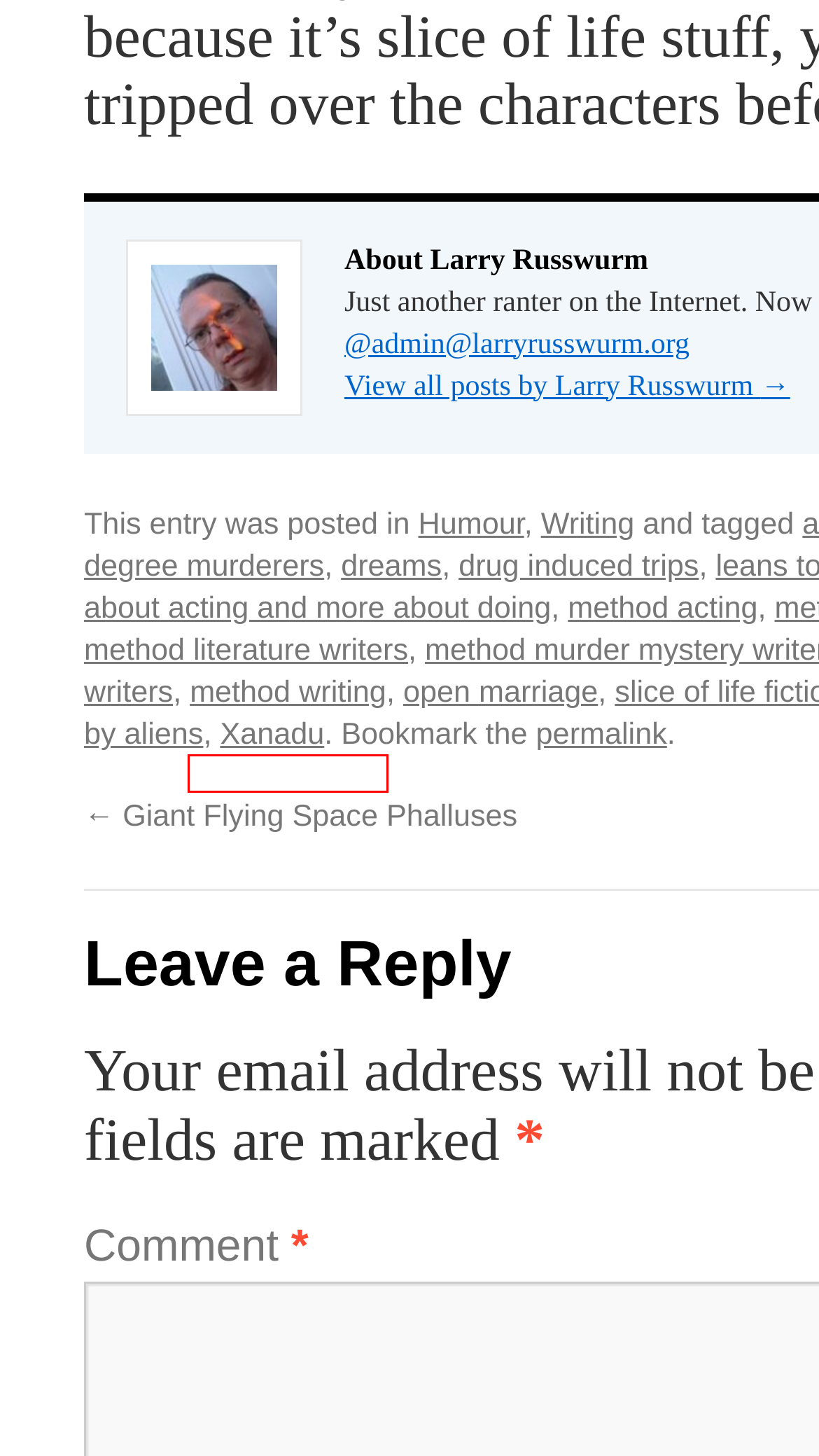Examine the screenshot of a webpage with a red bounding box around a UI element. Your task is to identify the webpage description that best corresponds to the new webpage after clicking the specified element. The given options are:
A. method literature writers | The Many Rants of Larry Russwurm
B. dreams | The Many Rants of Larry Russwurm
C. Writing | The Many Rants of Larry Russwurm
D. method acting | The Many Rants of Larry Russwurm
E. method writing | The Many Rants of Larry Russwurm
F. drug induced trips | The Many Rants of Larry Russwurm
G. Xanadu | The Many Rants of Larry Russwurm
H. open marriage | The Many Rants of Larry Russwurm

E